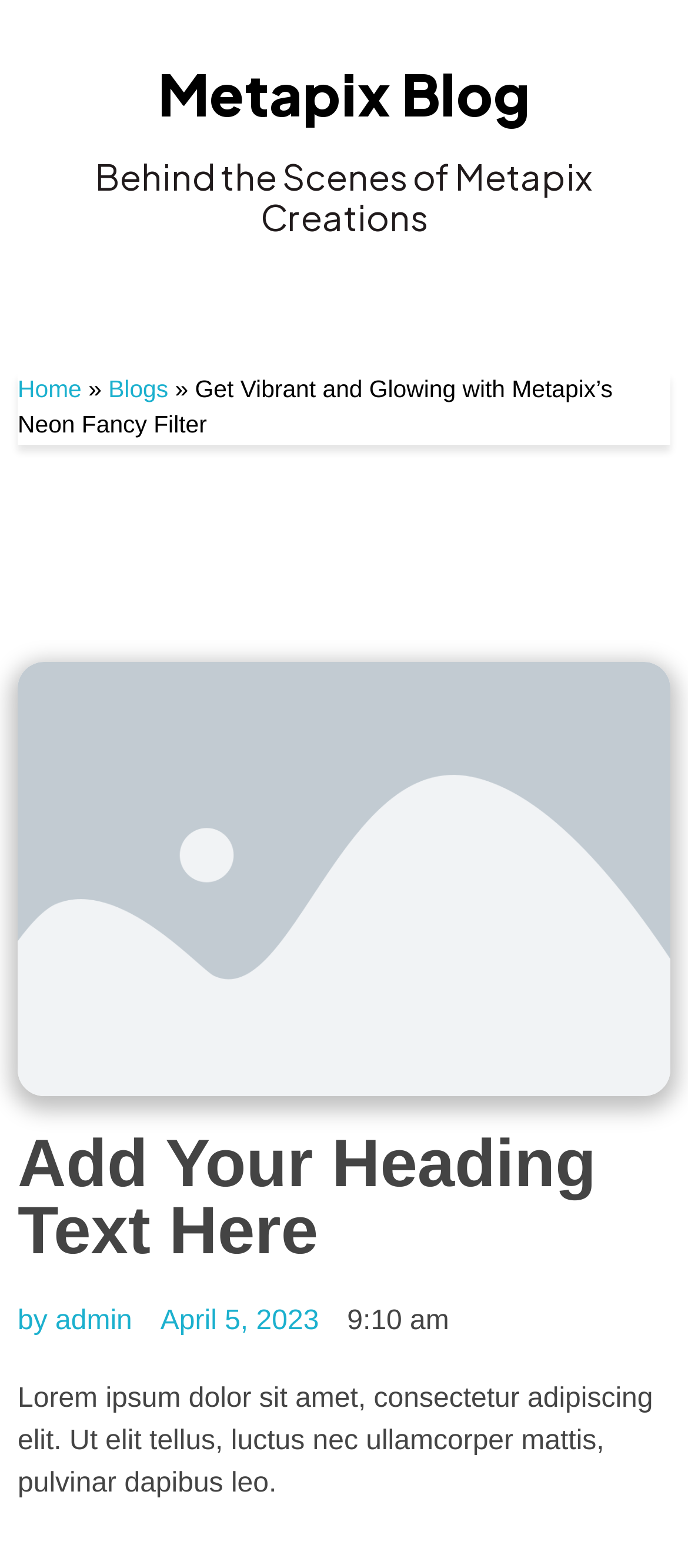Give an extensive and precise description of the webpage.

The webpage appears to be a blog post from Metapix, with a focus on the Neon Fancy Filter. At the top, there is a heading that reads "Metapix Blog" and a navigation menu with links to "Home" and "Blogs". Below the navigation menu, the title of the blog post "Get Vibrant and Glowing with Metapix's Neon Fancy Filter" is prominently displayed.

Further down, there is a heading that says "Add Your Heading Text Here", which seems to be a placeholder. Below this, the author and date of the post are listed, with links to the author's profile and the date "April 5, 2023". The time of the post, "9:10 am", is also displayed.

The main content of the blog post is a paragraph of text that discusses the Neon Fancy Filter, with a brief description of its features and benefits. The text is written in a formal tone and appears to be an introduction to the filter. Overall, the webpage has a clean and simple layout, with a focus on the blog post's content.